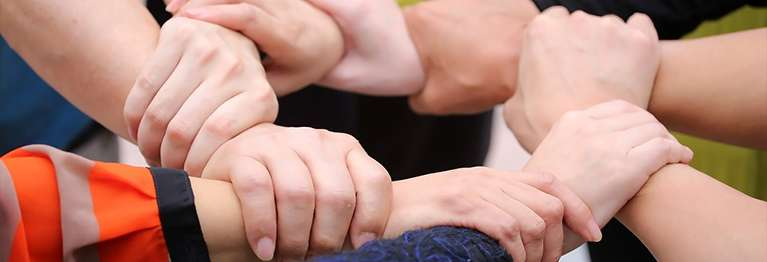What is suggested by the diversity of skin tones and styles of dress?
Based on the image, answer the question in a detailed manner.

The diversity of skin tones and styles of dress in the image suggests inclusivity, reflecting a gathering of individuals from different backgrounds working towards a common goal.